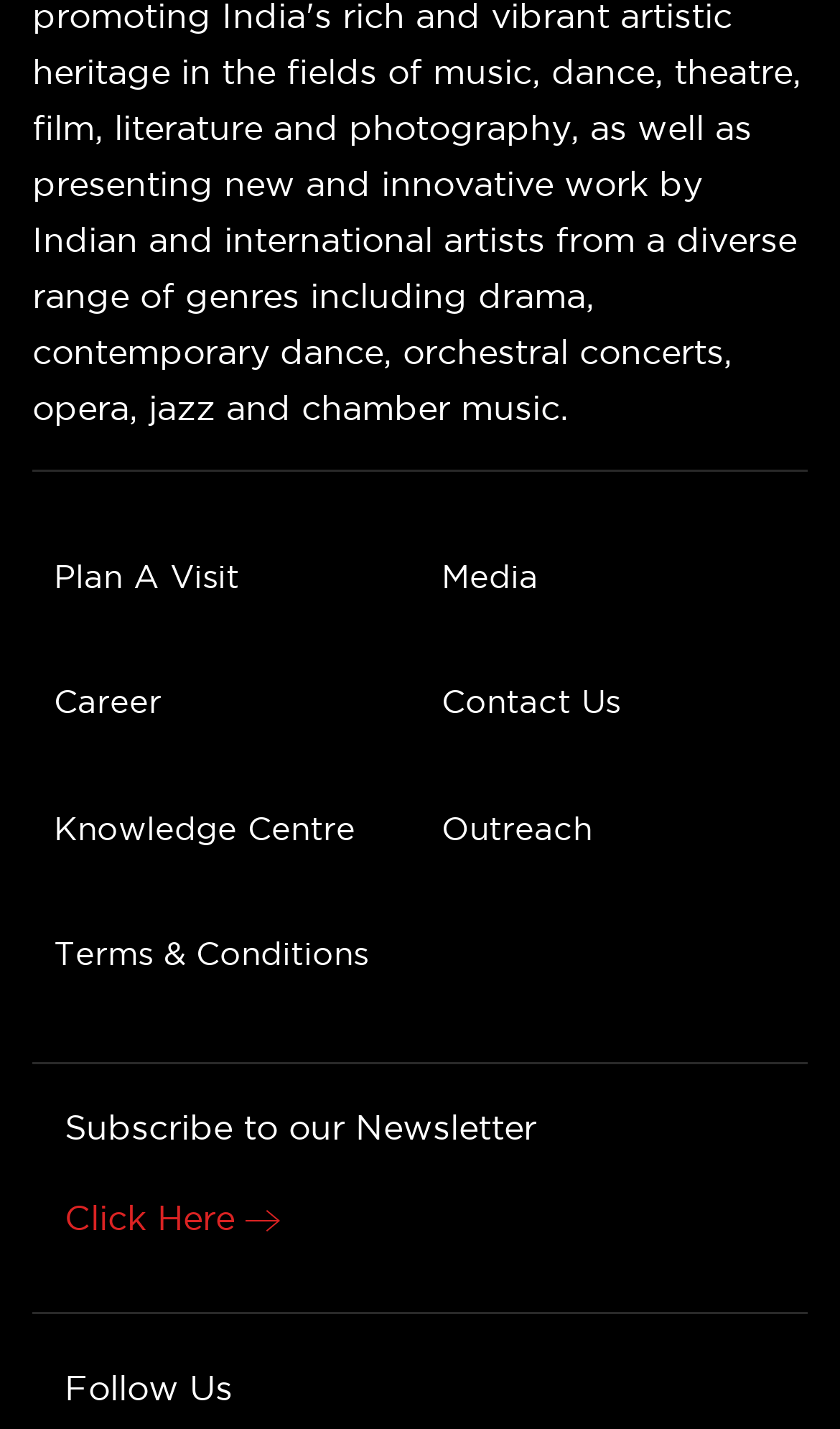Locate the bounding box coordinates of the clickable area to execute the instruction: "View career opportunities". Provide the coordinates as four float numbers between 0 and 1, represented as [left, top, right, bottom].

[0.064, 0.476, 0.192, 0.51]